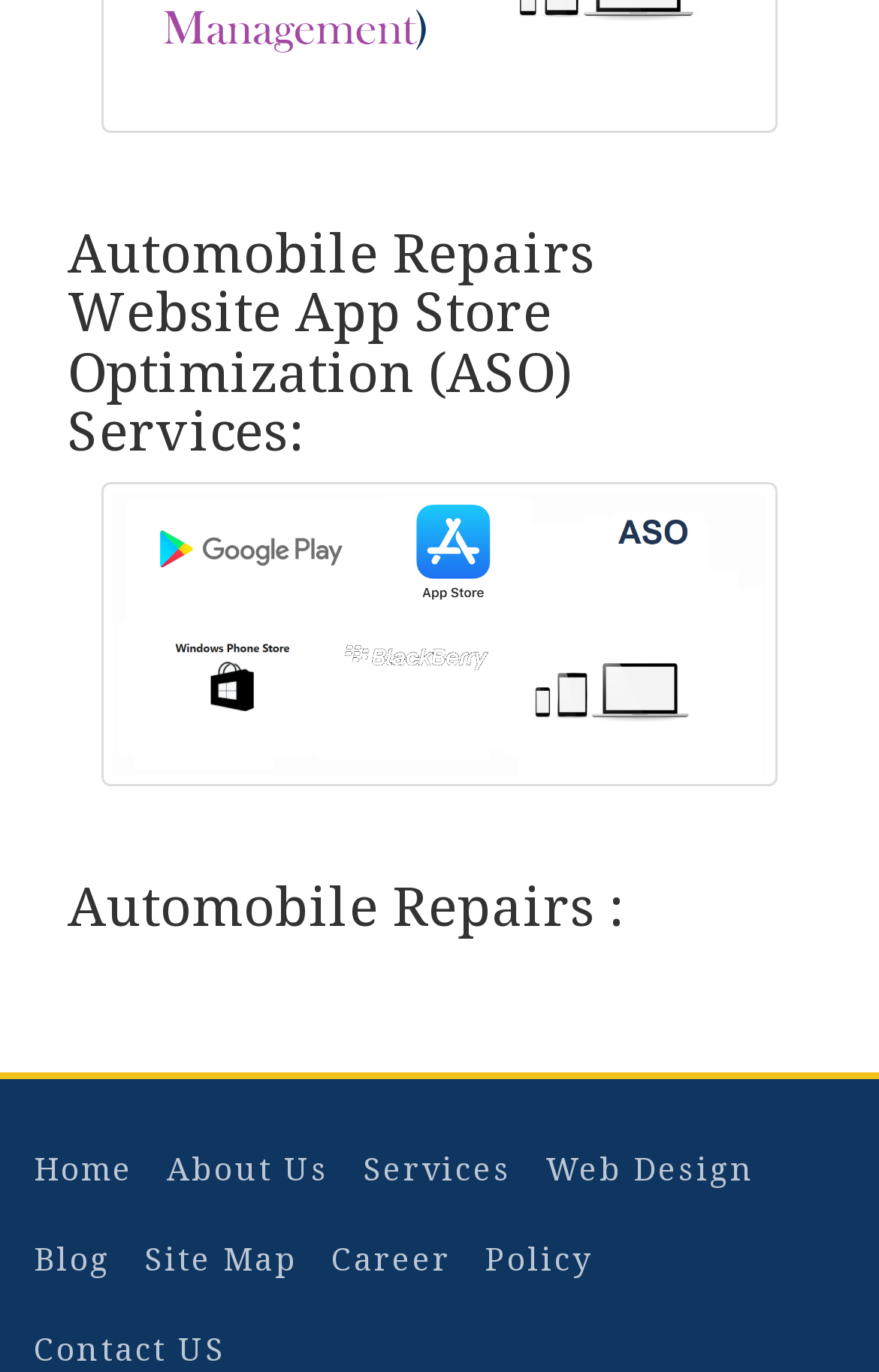Could you indicate the bounding box coordinates of the region to click in order to complete this instruction: "click on Home".

[0.038, 0.836, 0.151, 0.867]